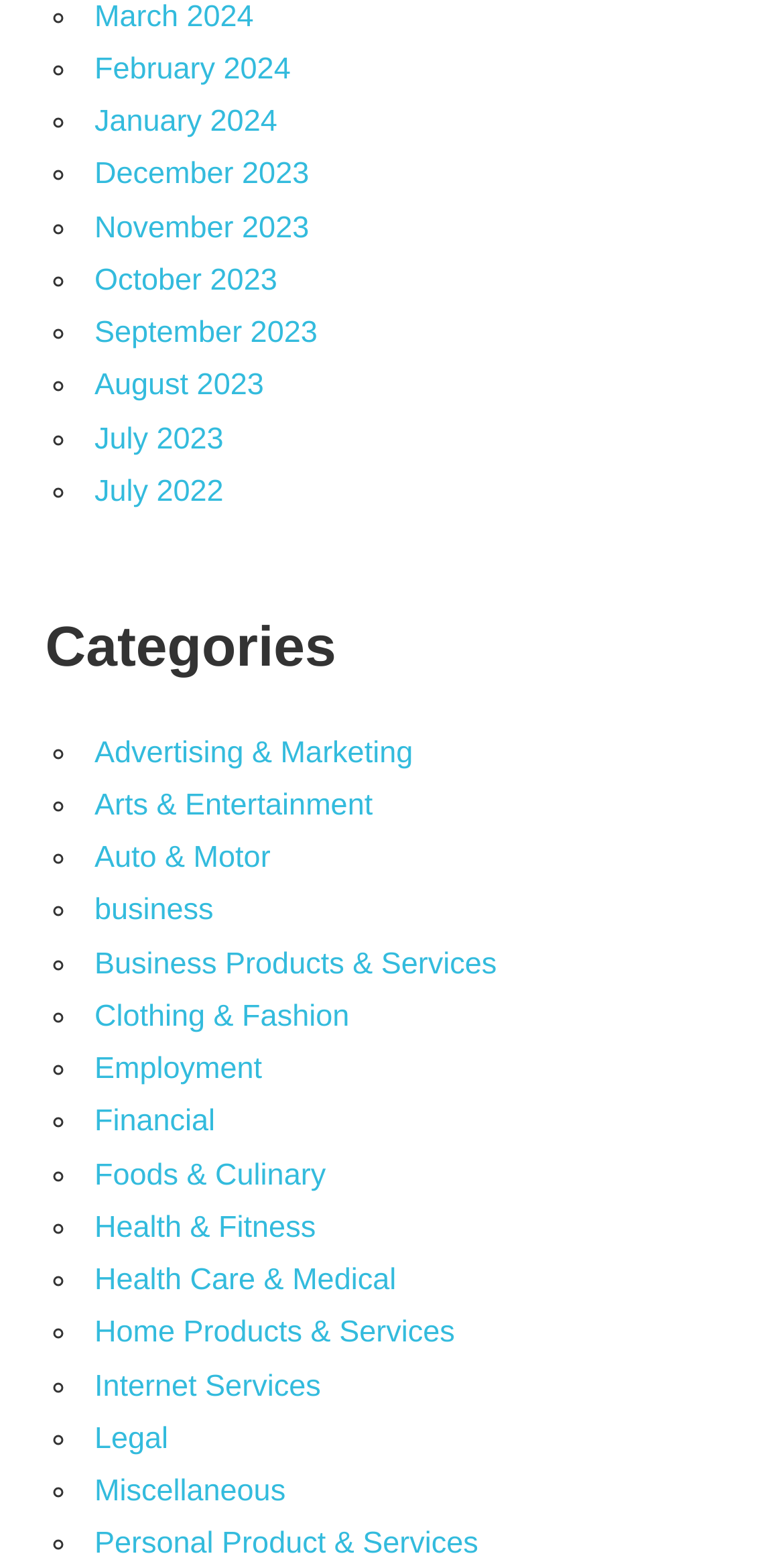Find and specify the bounding box coordinates that correspond to the clickable region for the instruction: "View Personal Product & Services".

[0.121, 0.978, 0.61, 1.0]